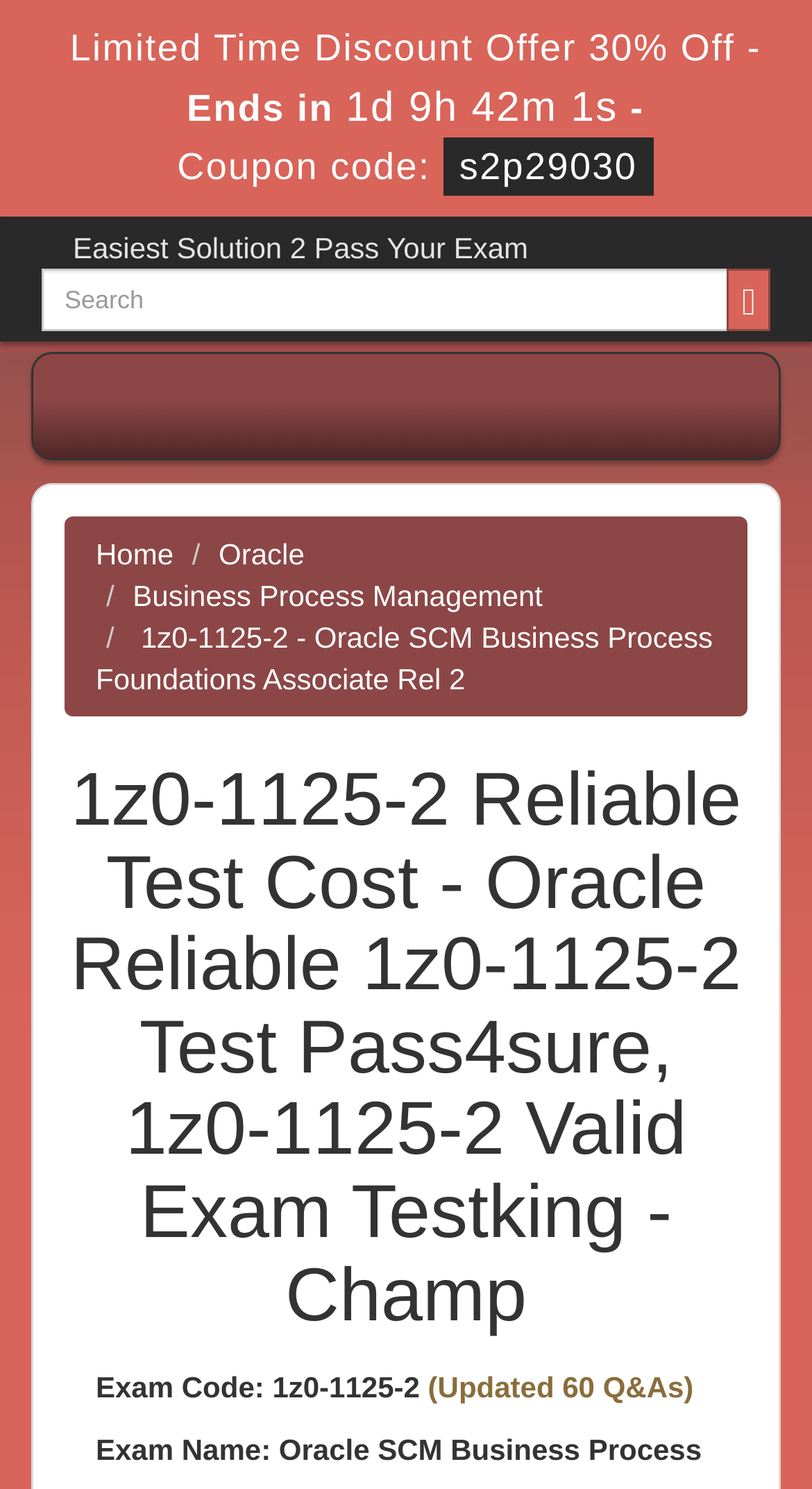Please extract and provide the main headline of the webpage.

1z0-1125-2 Reliable Test Cost - Oracle Reliable 1z0-1125-2 Test Pass4sure, 1z0-1125-2 Valid Exam Testking - Champ